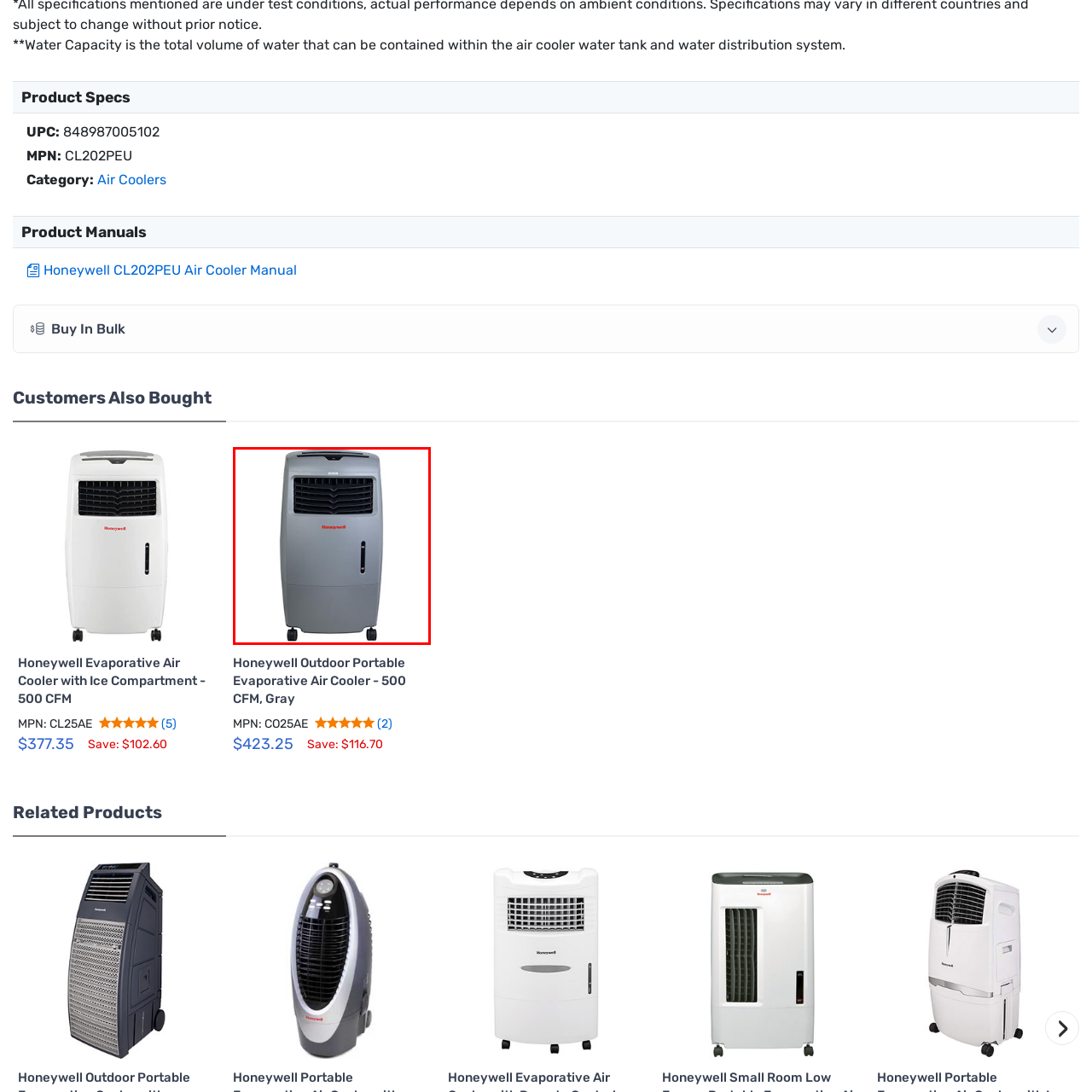What type of cooling technology does the air cooler use?
Pay attention to the image within the red bounding box and answer using just one word or a concise phrase.

Evaporative